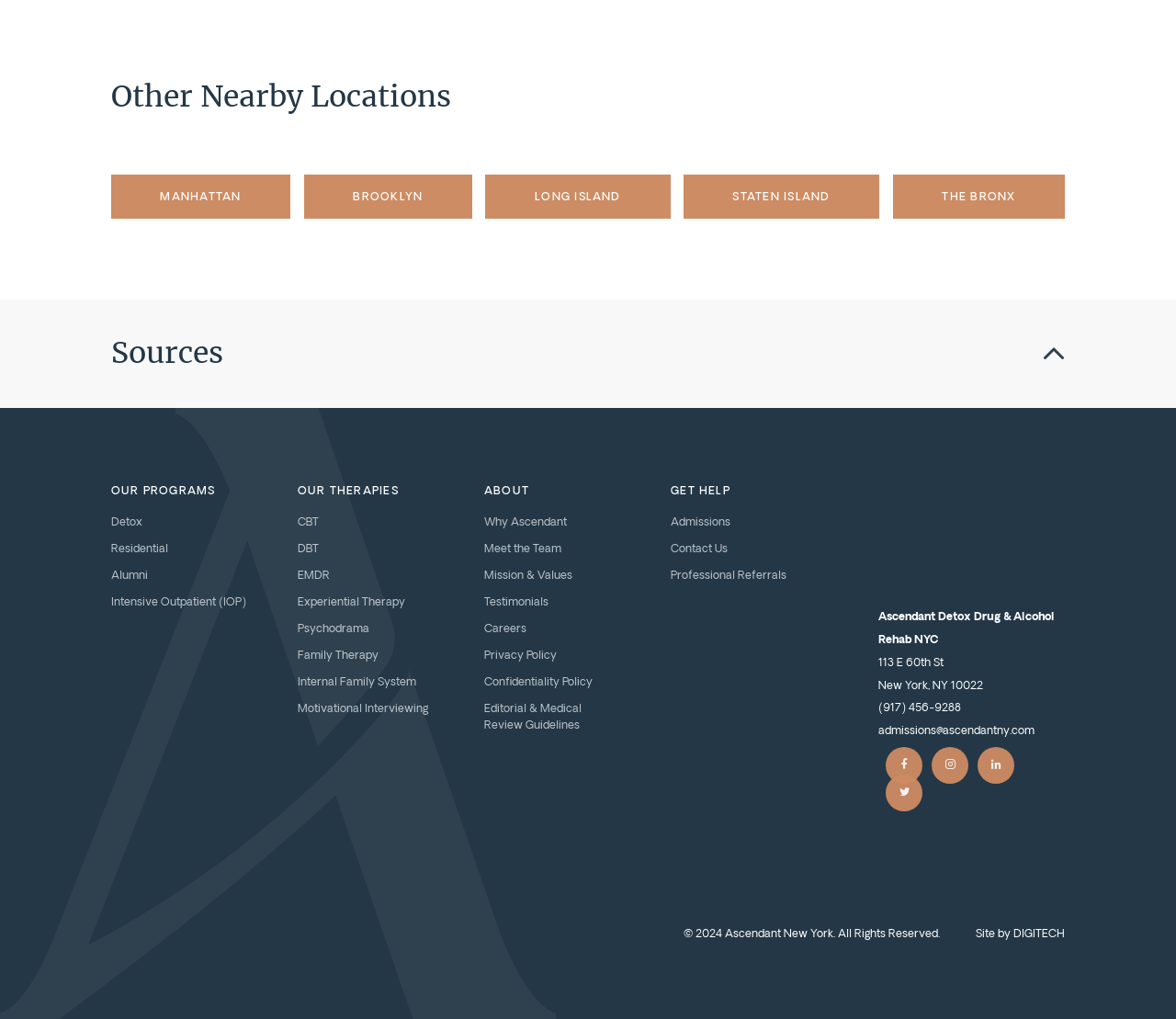What therapies are available?
Examine the image and give a concise answer in one word or a short phrase.

CBT, DBT, etc.